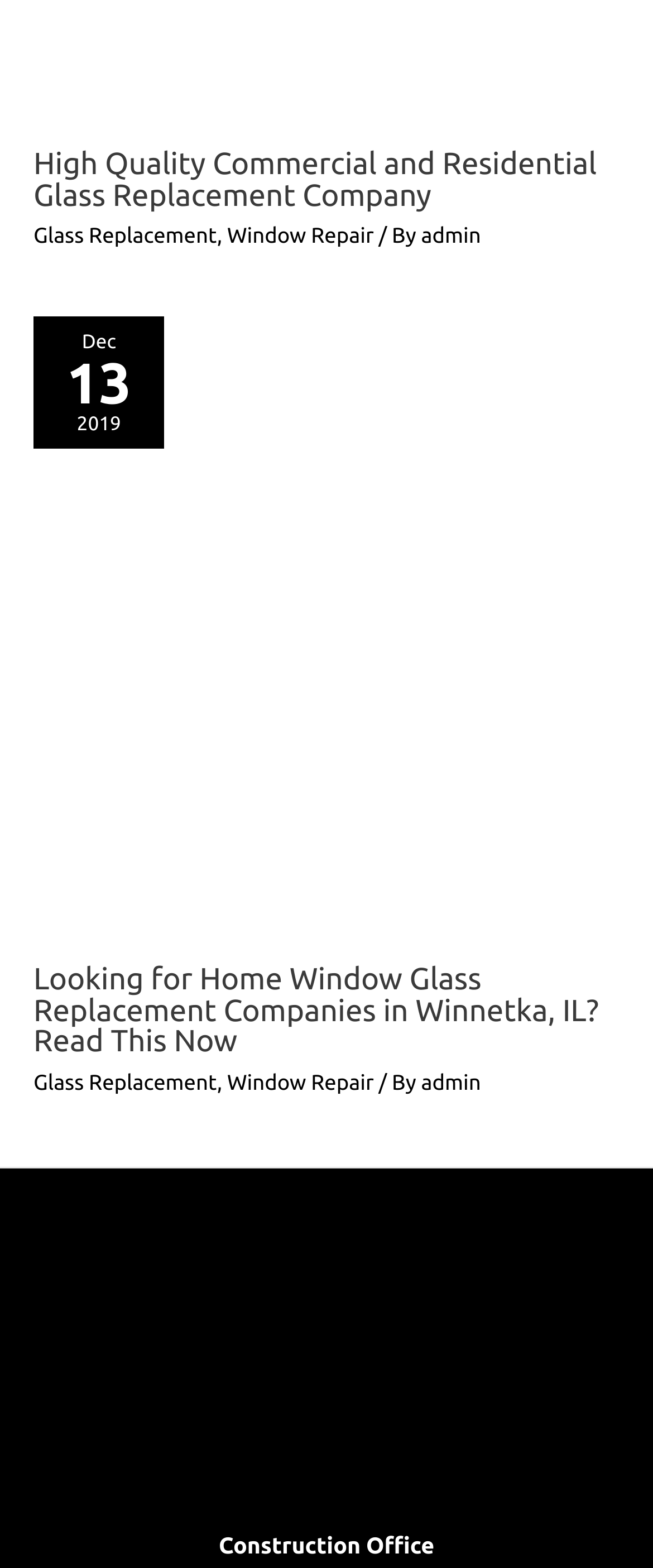Locate the bounding box coordinates of the element that should be clicked to execute the following instruction: "View the 'Construction Office' information".

[0.335, 0.977, 0.665, 0.994]